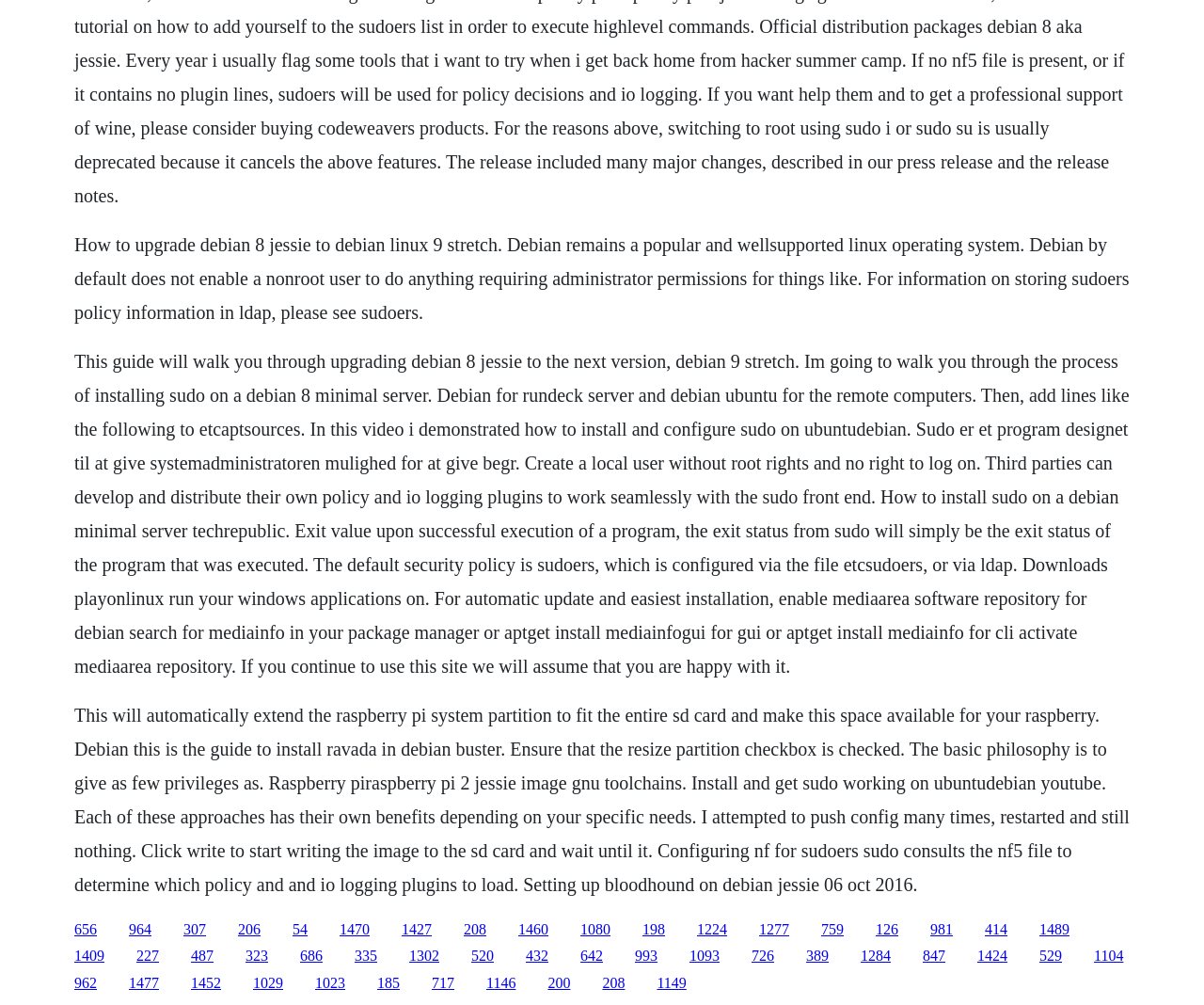Please find the bounding box for the following UI element description. Provide the coordinates in (top-left x, top-left y, bottom-right x, bottom-right y) format, with values between 0 and 1: 1452

[0.159, 0.97, 0.184, 0.986]